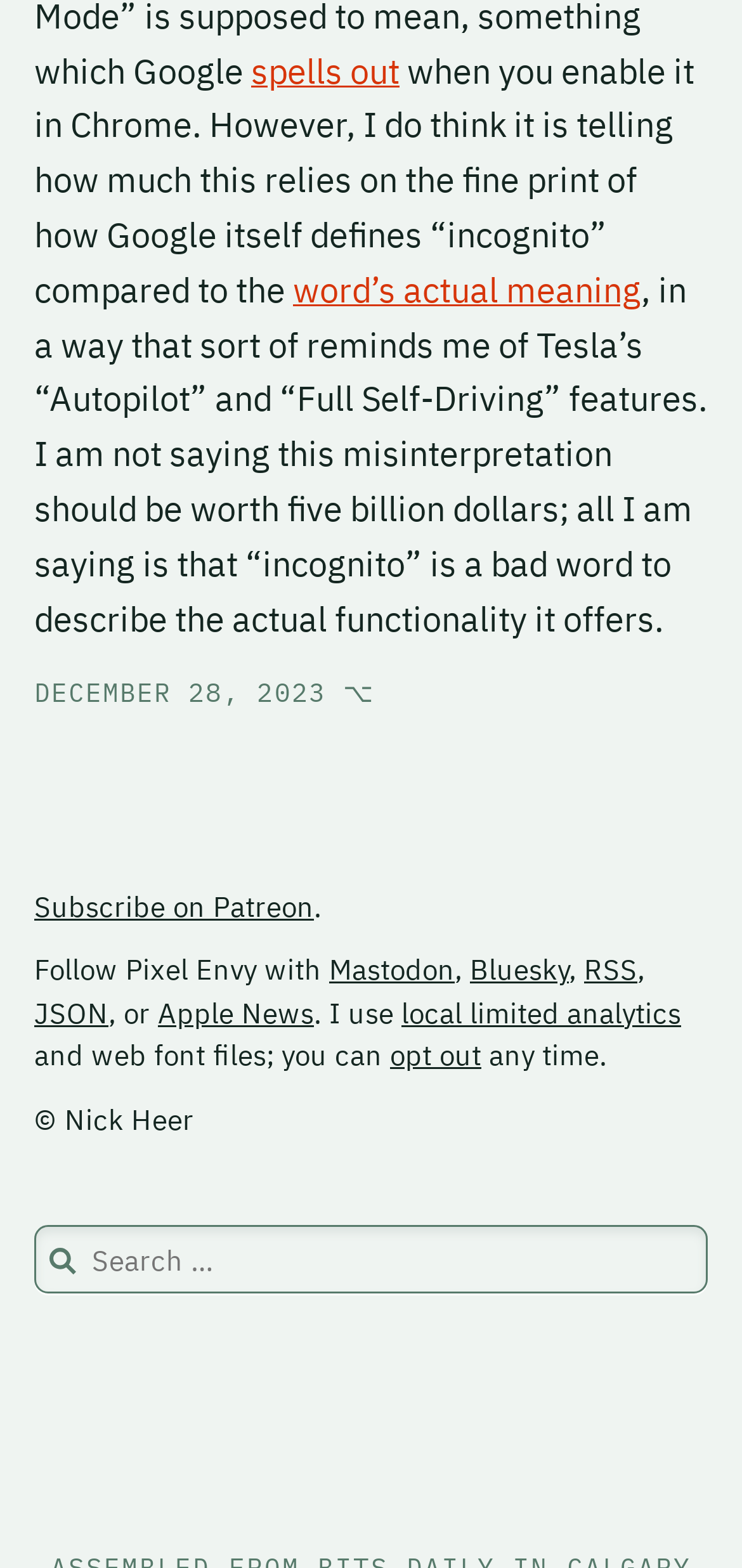Please identify the bounding box coordinates of the area I need to click to accomplish the following instruction: "Click the link to subscribe on Patreon".

[0.046, 0.566, 0.423, 0.589]